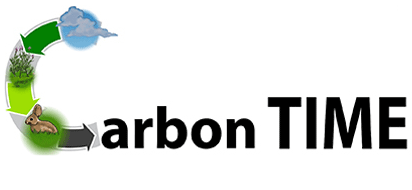Please respond to the question with a concise word or phrase:
What is the purpose of the bold text in the logo?

emphasize focal point